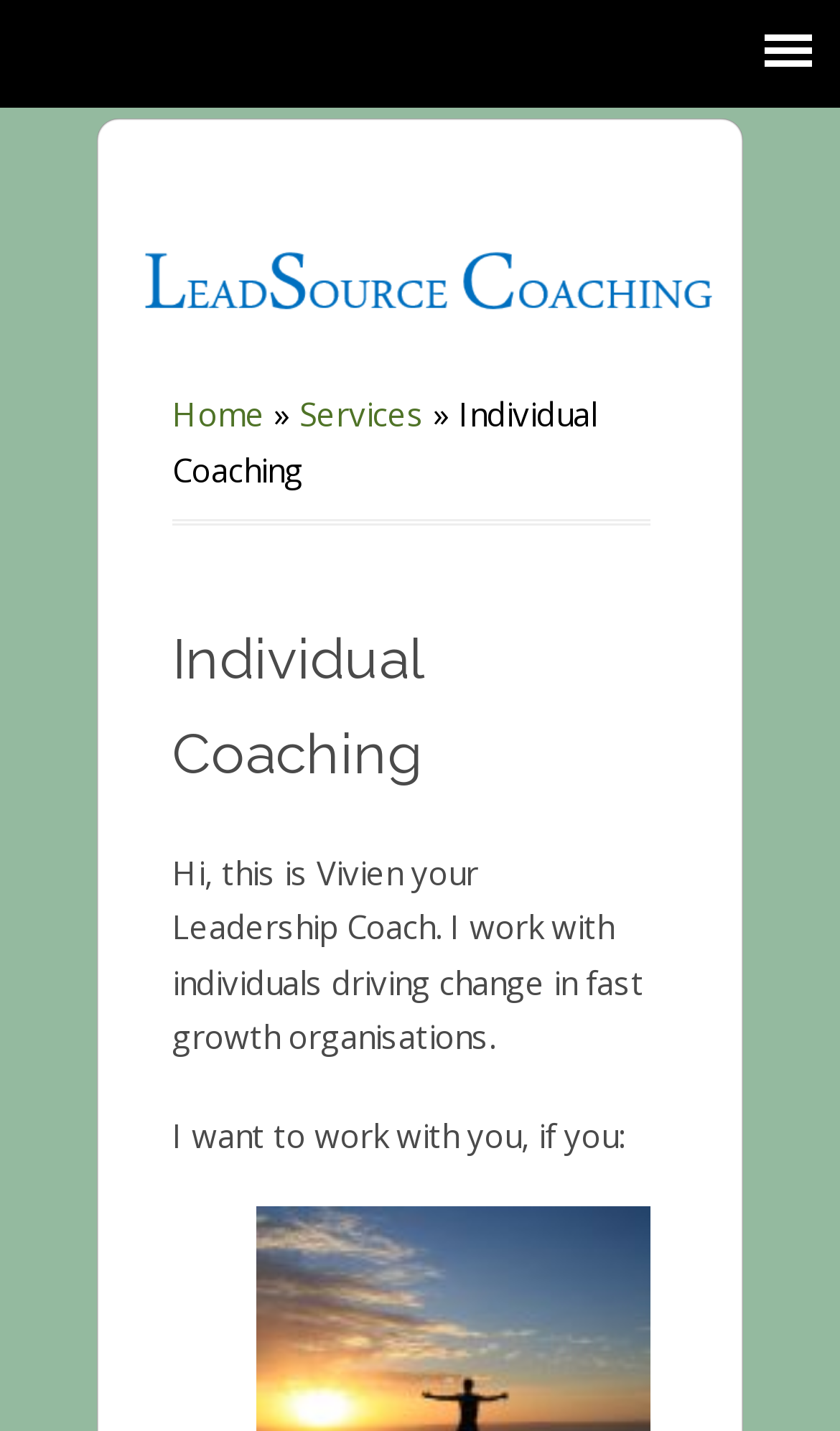What is the navigation option after 'Home'?
Please utilize the information in the image to give a detailed response to the question.

The answer can be found by analyzing the navigation links, where 'Home' is followed by '»' and then 'Services', which suggests that the navigation option after 'Home' is 'Services'.